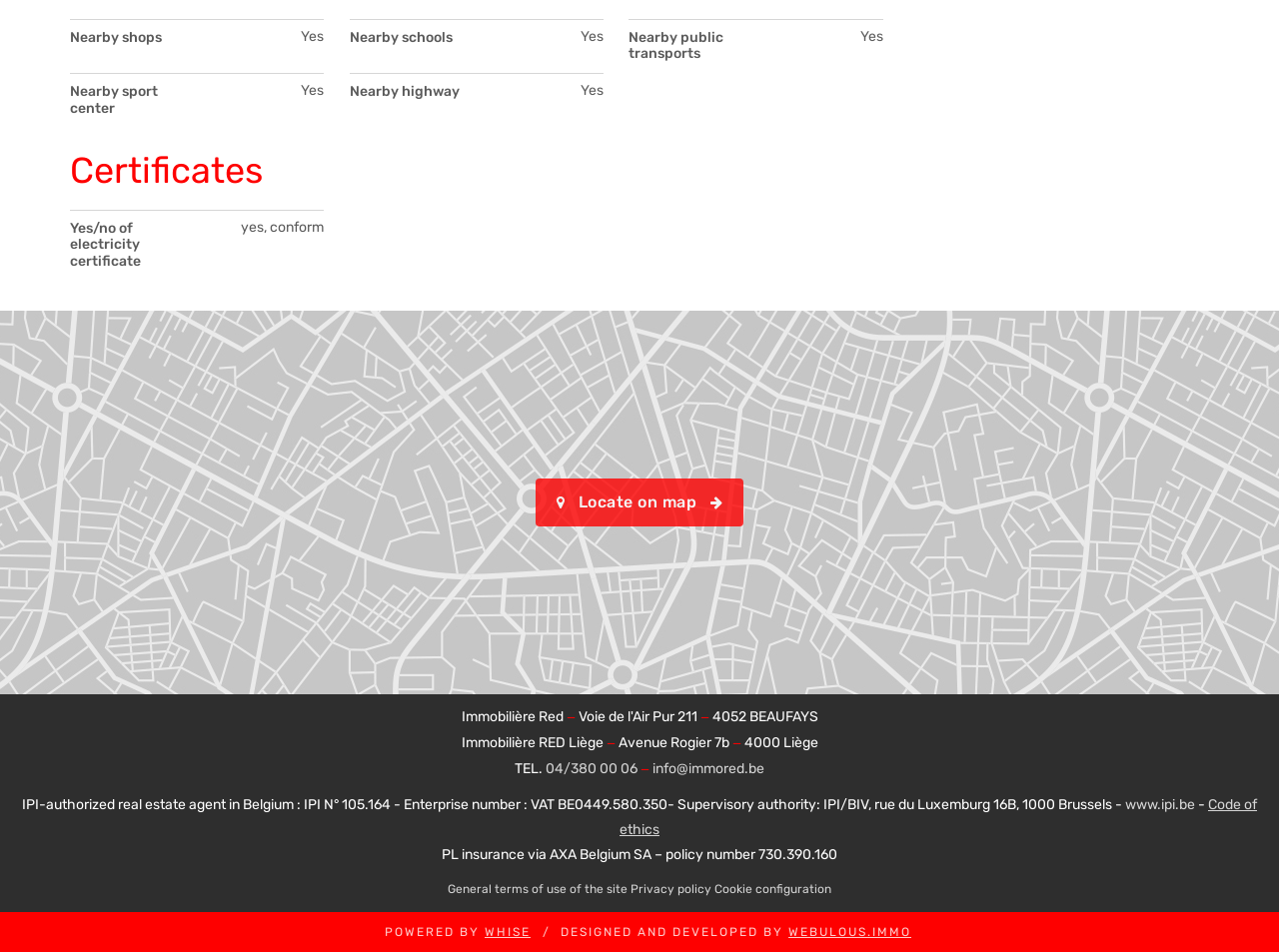Give a short answer to this question using one word or a phrase:
What is the IPI number of the real estate agency?

105.164